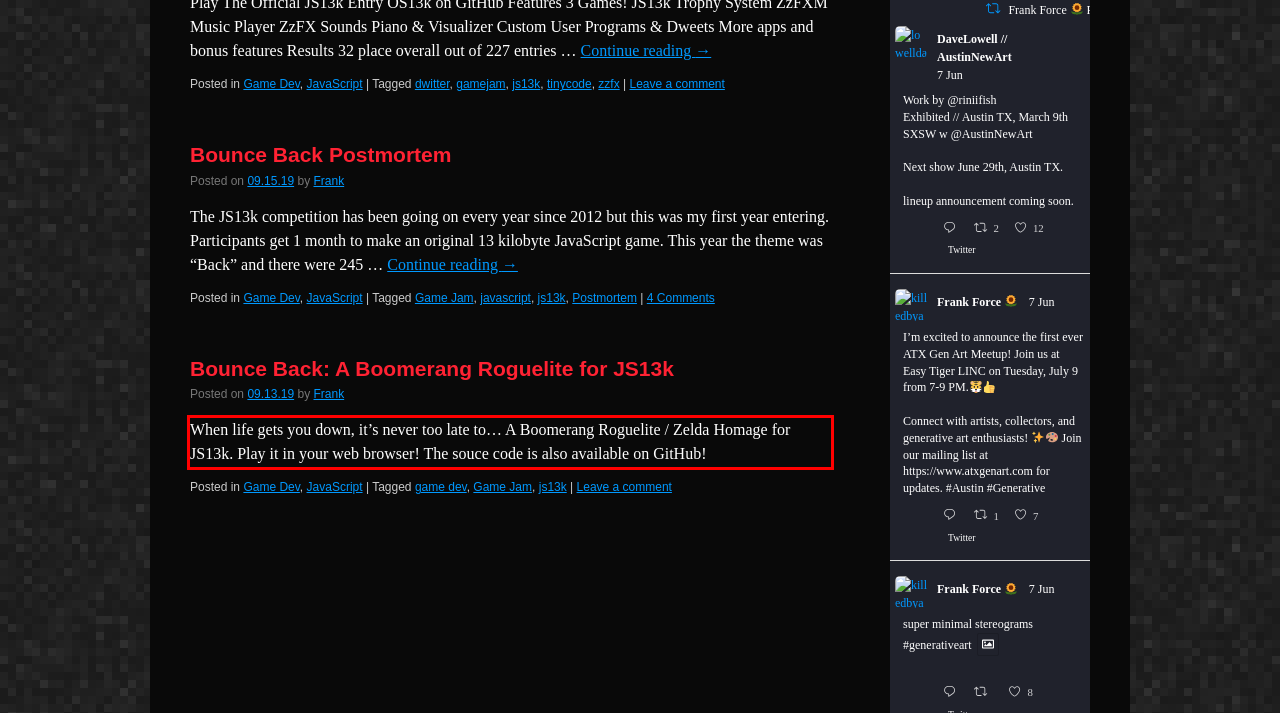Within the provided webpage screenshot, find the red rectangle bounding box and perform OCR to obtain the text content.

When life gets you down, it’s never too late to… A Boomerang Roguelite / Zelda Homage for JS13k. Play it in your web browser! The souce code is also available on GitHub!